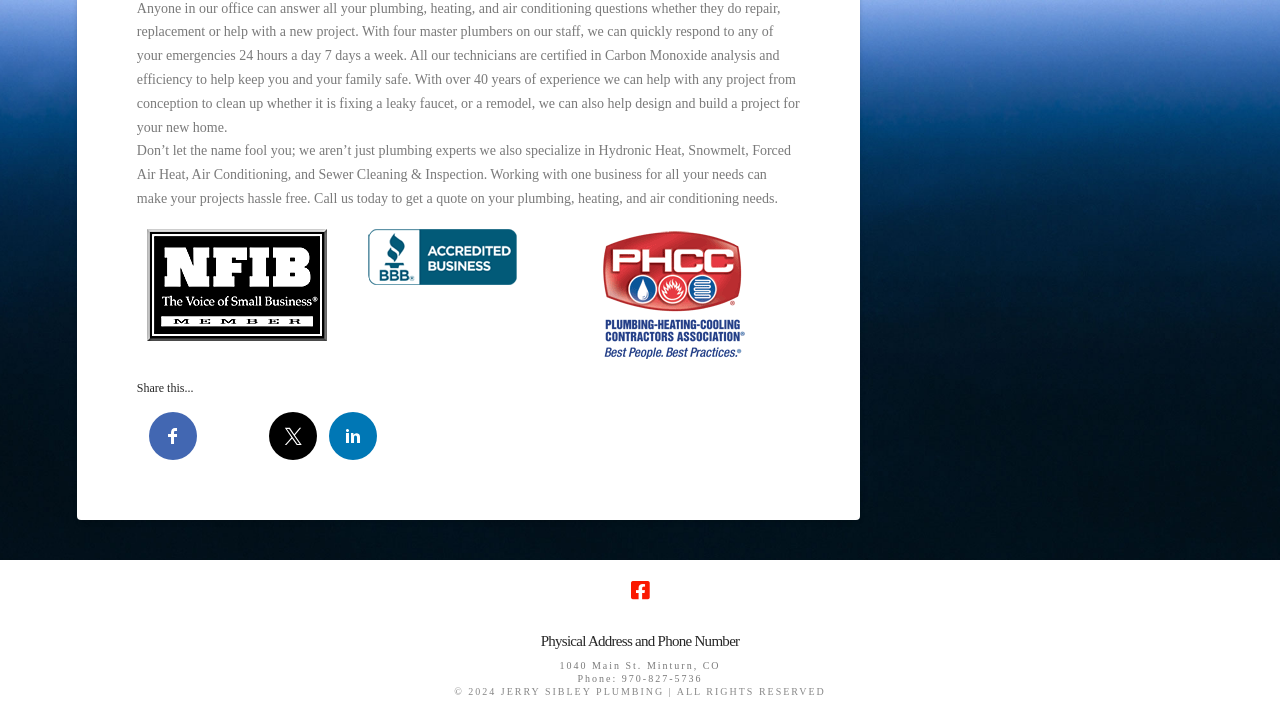Extract the bounding box coordinates of the UI element described by: "Facebook". The coordinates should include four float numbers ranging from 0 to 1, e.g., [left, top, right, bottom].

[0.116, 0.571, 0.154, 0.637]